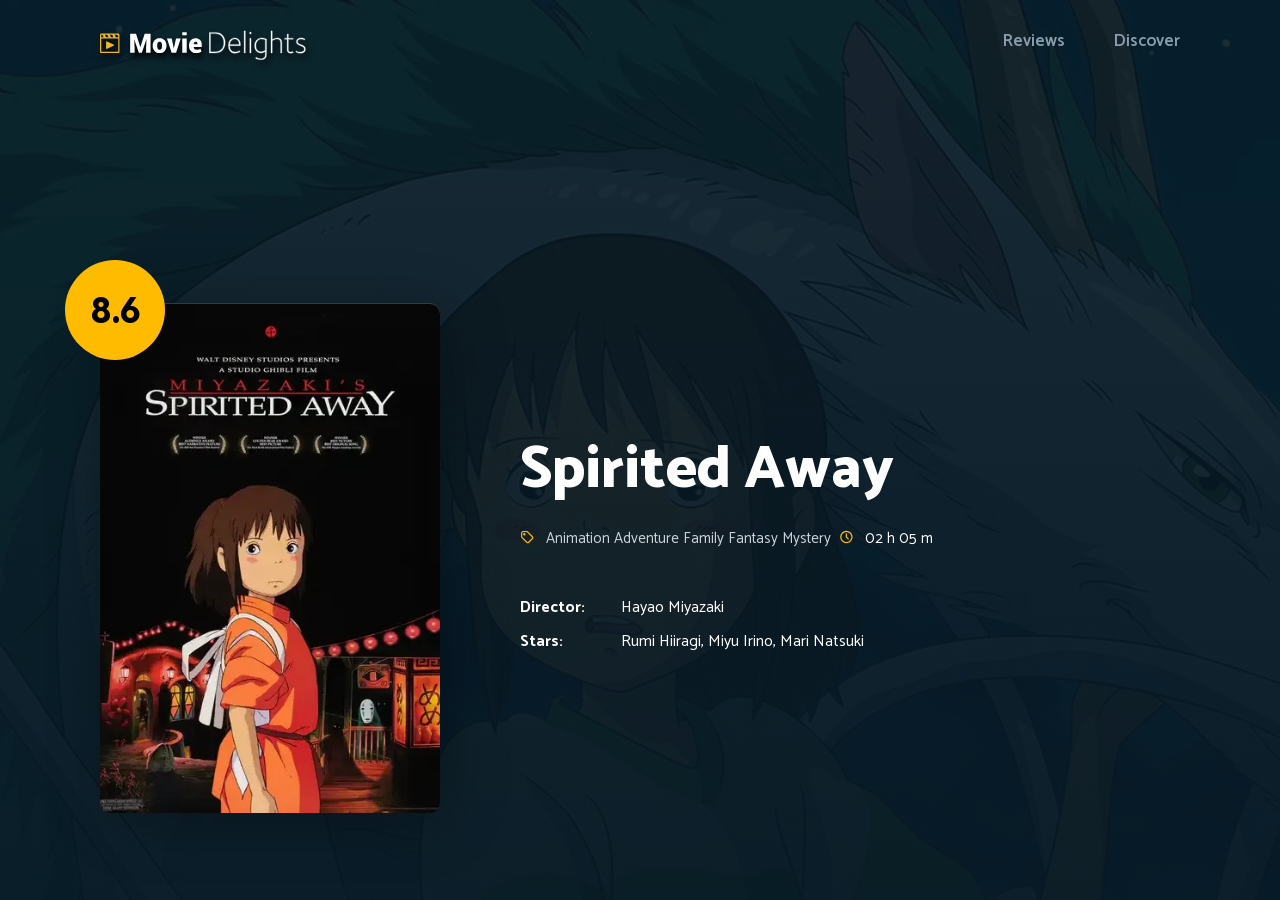Find the bounding box coordinates of the area that needs to be clicked in order to achieve the following instruction: "Click on Movie Delights". The coordinates should be specified as four float numbers between 0 and 1, i.e., [left, top, right, bottom].

[0.078, 0.0, 0.239, 0.067]